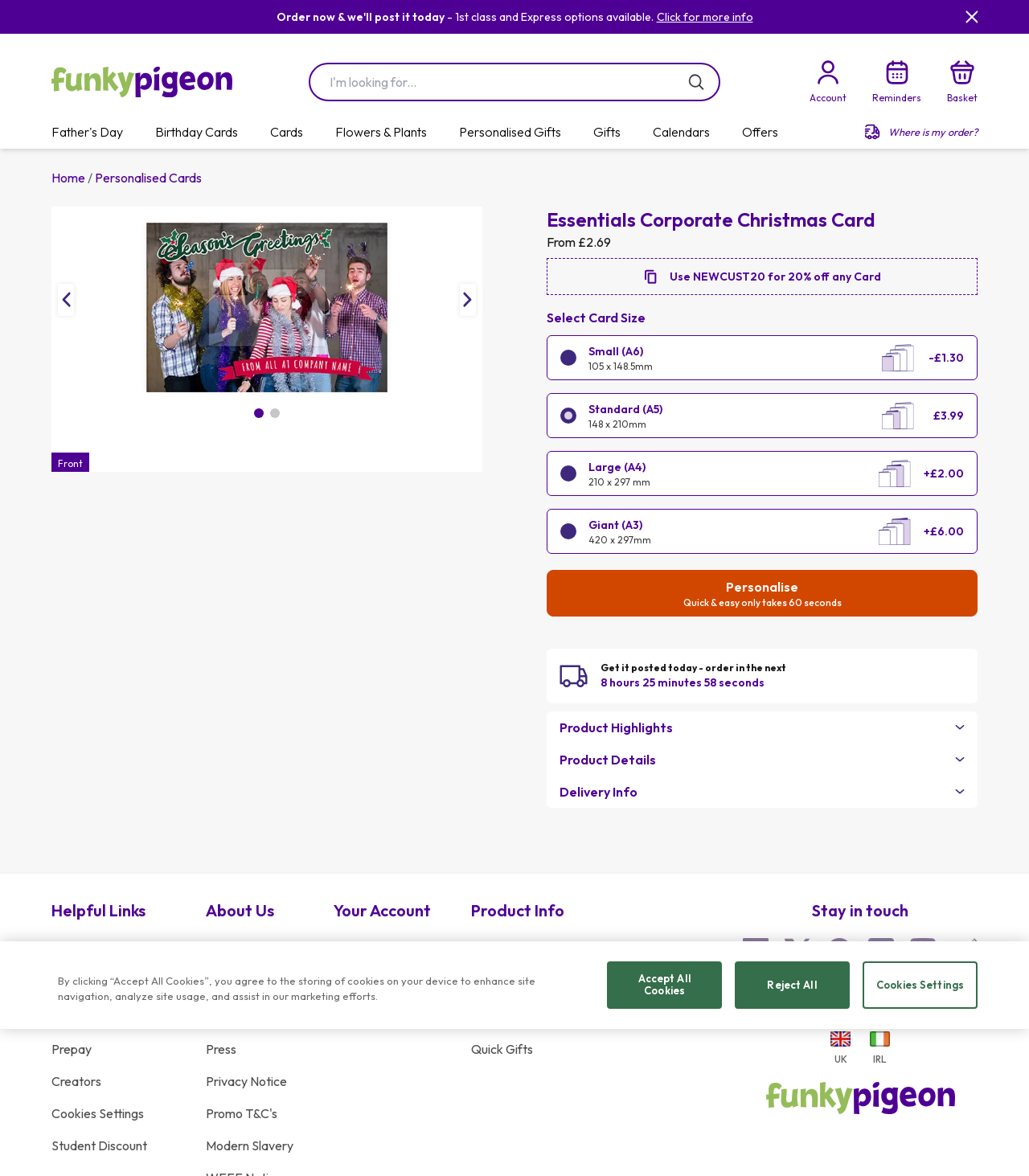Can you specify the bounding box coordinates for the region that should be clicked to fulfill this instruction: "Get more information about delivery".

[0.584, 0.563, 0.764, 0.573]